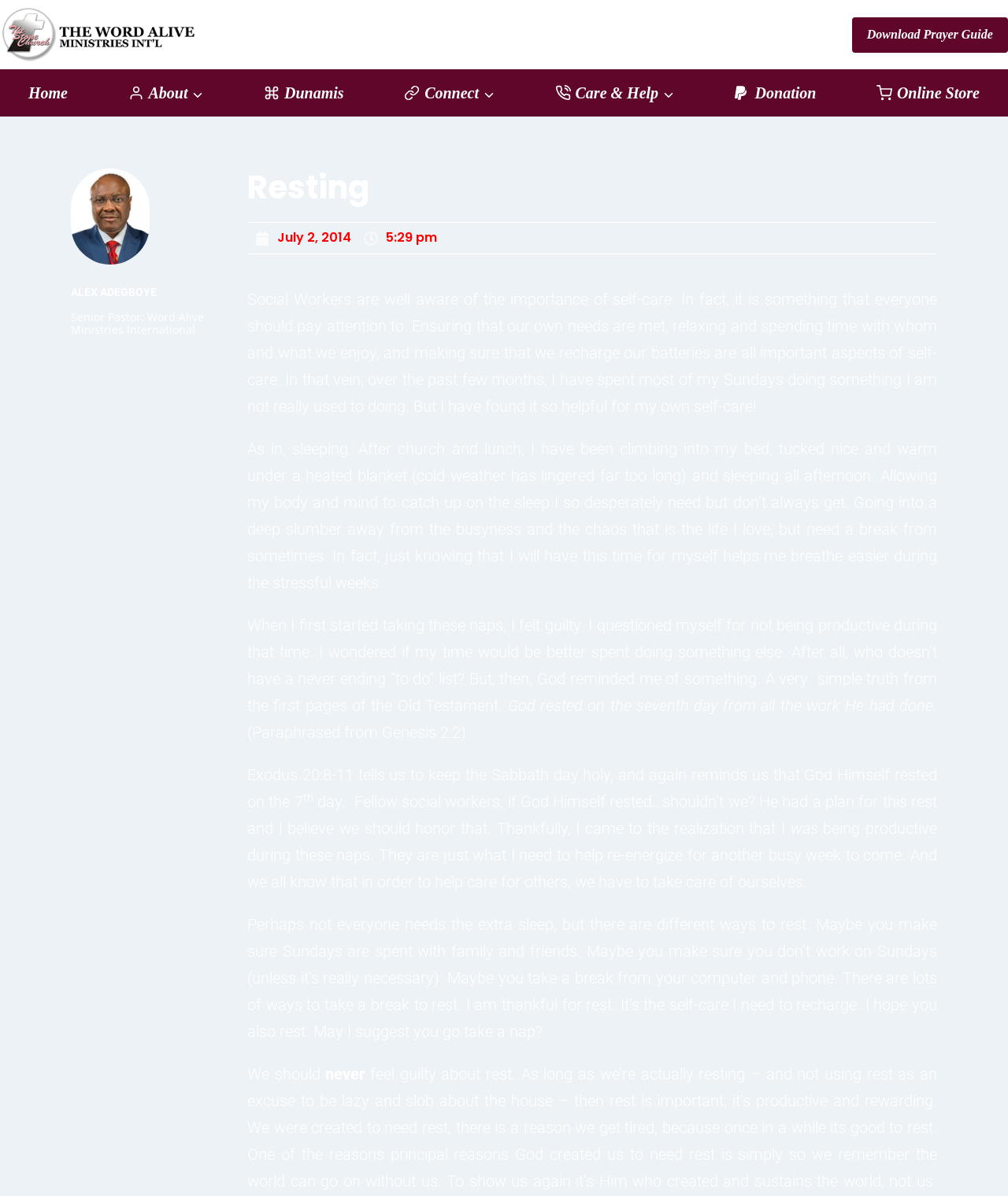What is the name of the senior pastor?
Refer to the image and answer the question using a single word or phrase.

Alex Adegboye